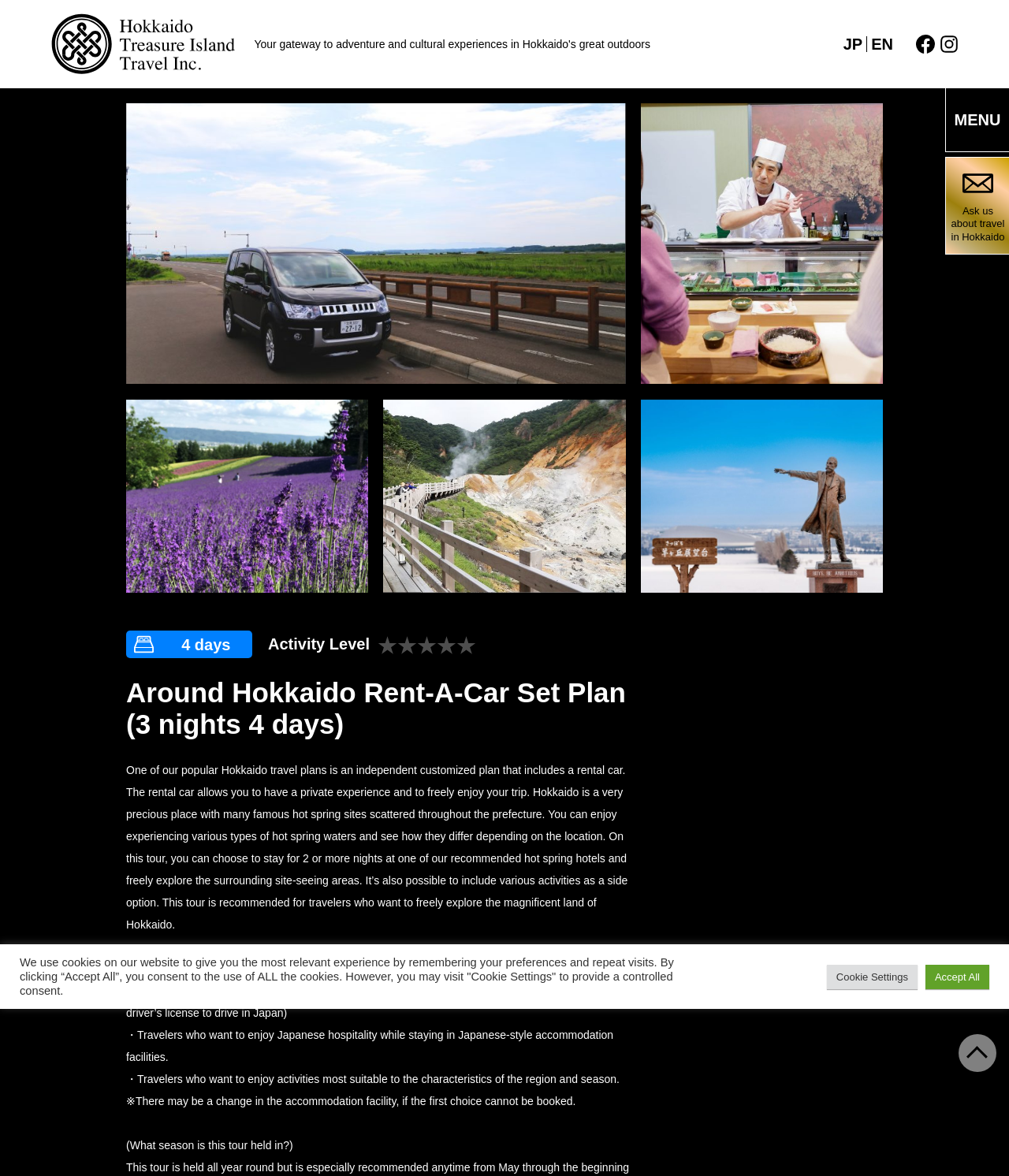What is the duration of the Around Hokkaido Rent-A-Car Set Plan?
Refer to the image and give a detailed response to the question.

I found the answer by looking at the text '4 days' which is located near the image of a star rating system, indicating the activity level of the plan.